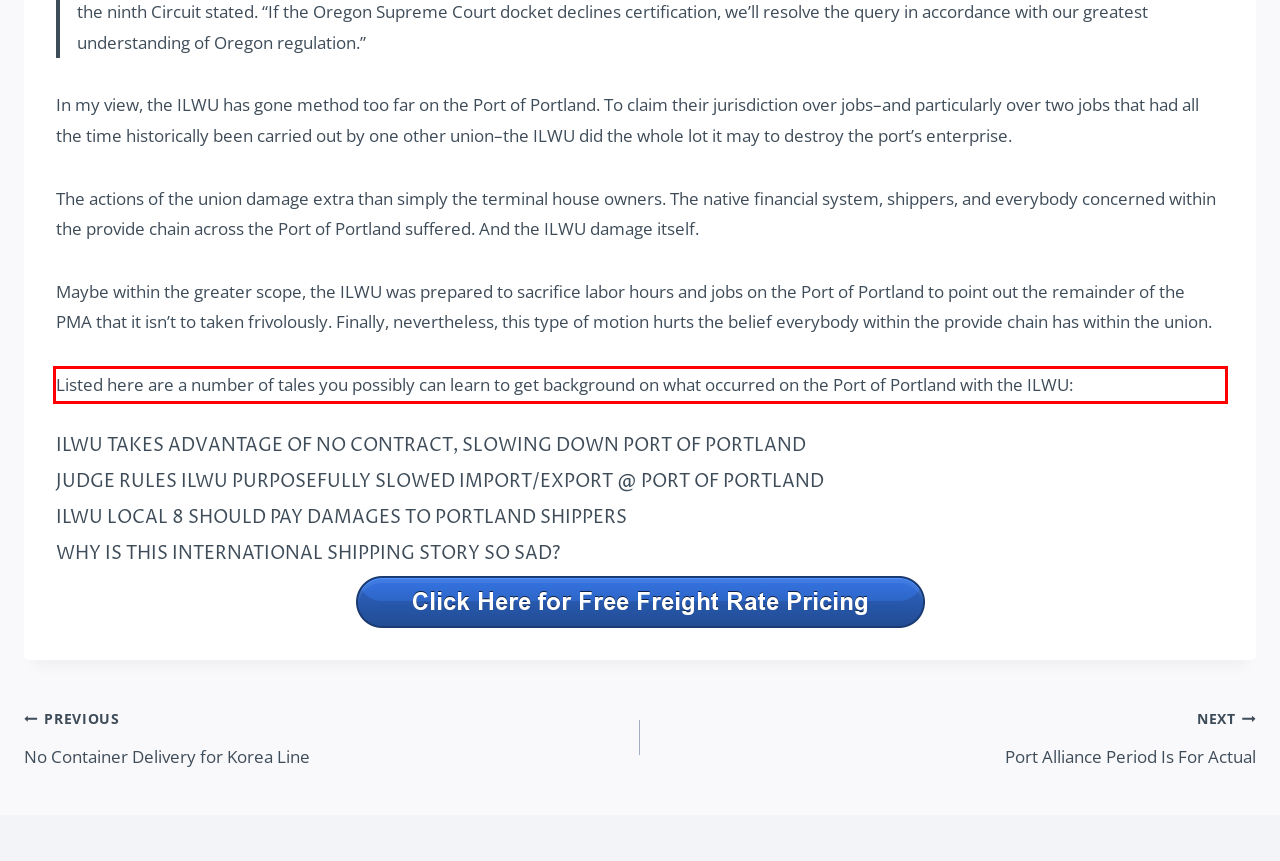Using the provided webpage screenshot, recognize the text content in the area marked by the red bounding box.

Listed here are a number of tales you possibly can learn to get background on what occurred on the Port of Portland with the ILWU: